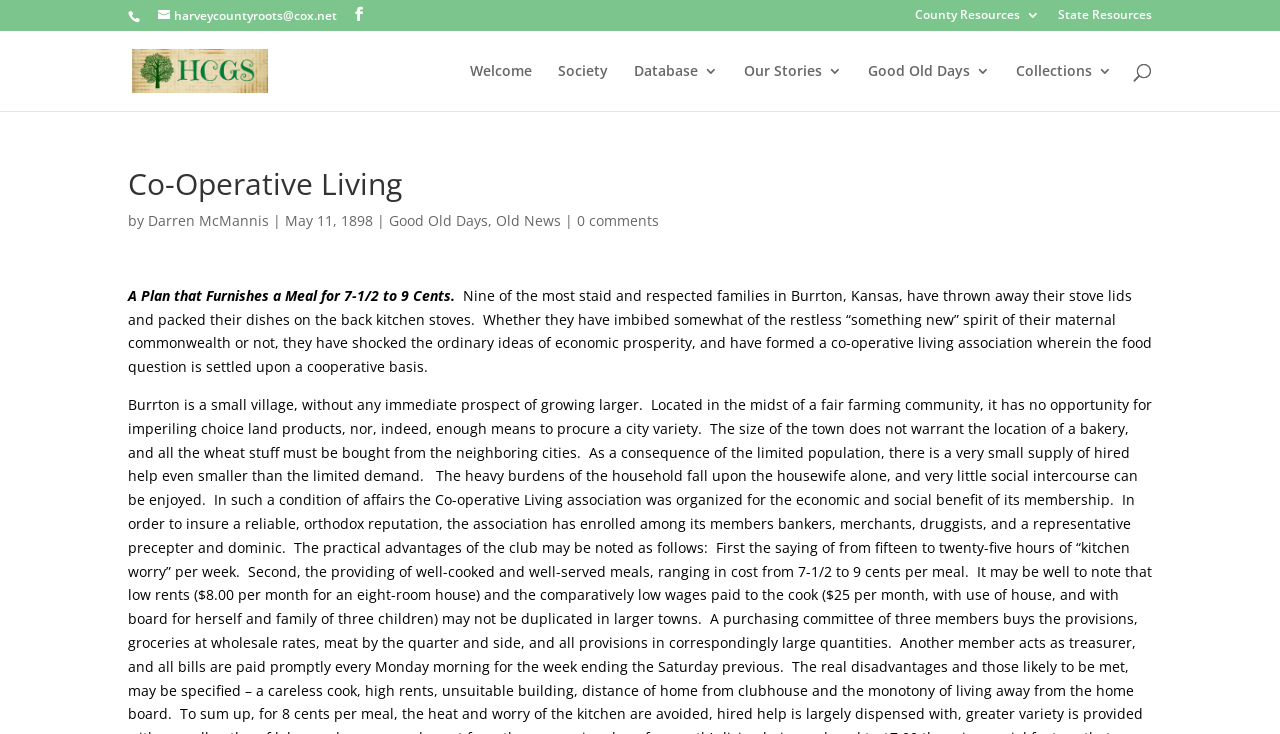Examine the screenshot and answer the question in as much detail as possible: How much does the cook earn per month in the Co-operative Living association?

I found the cook's salary by reading the StaticText element which mentions 'the comparatively low wages paid to the cook ($25 per month, with use of house, and with board for herself and family of three children)'.